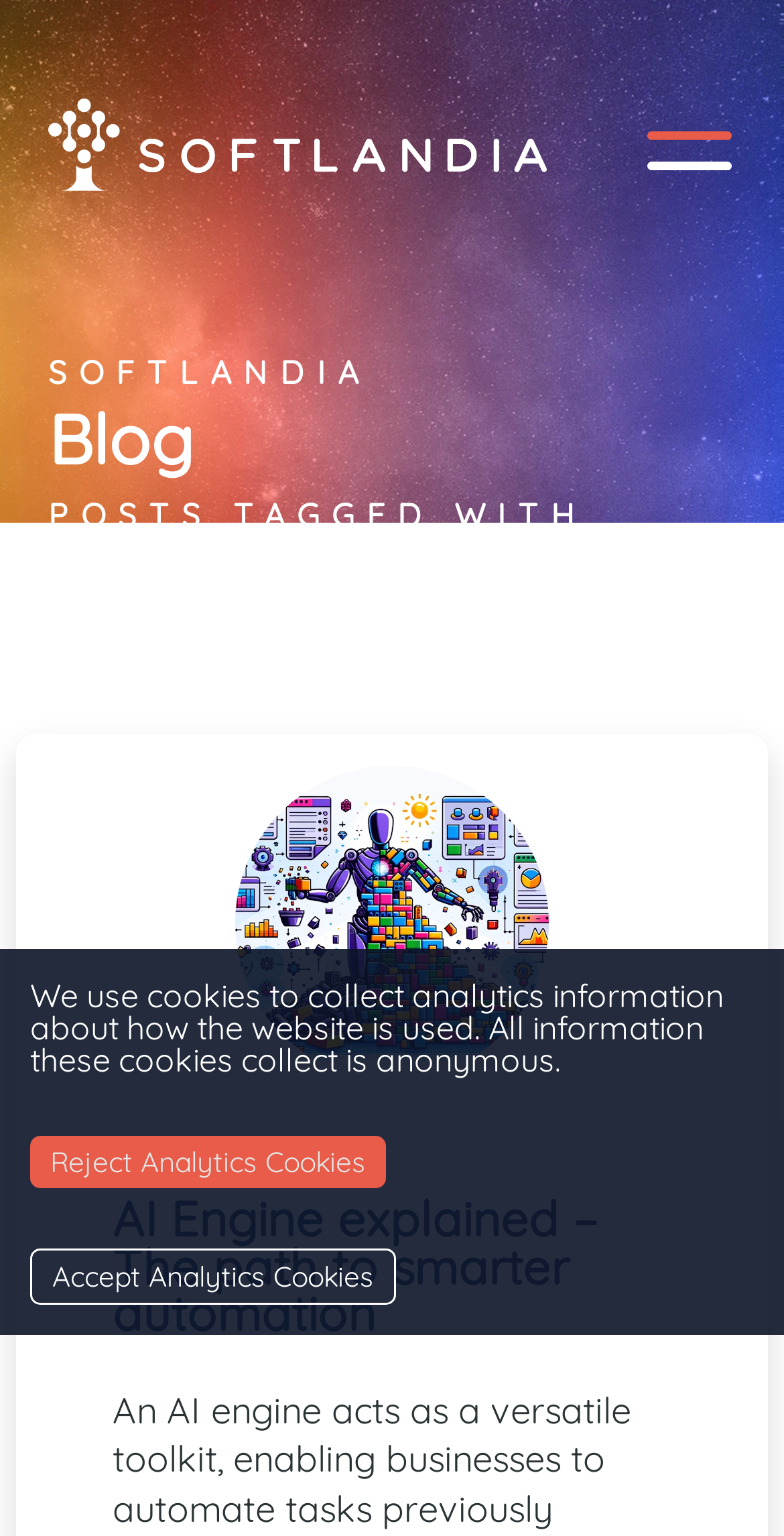Give a succinct answer to this question in a single word or phrase: 
What is the title of the latest article?

AI Engine explained – The path to smarter automation